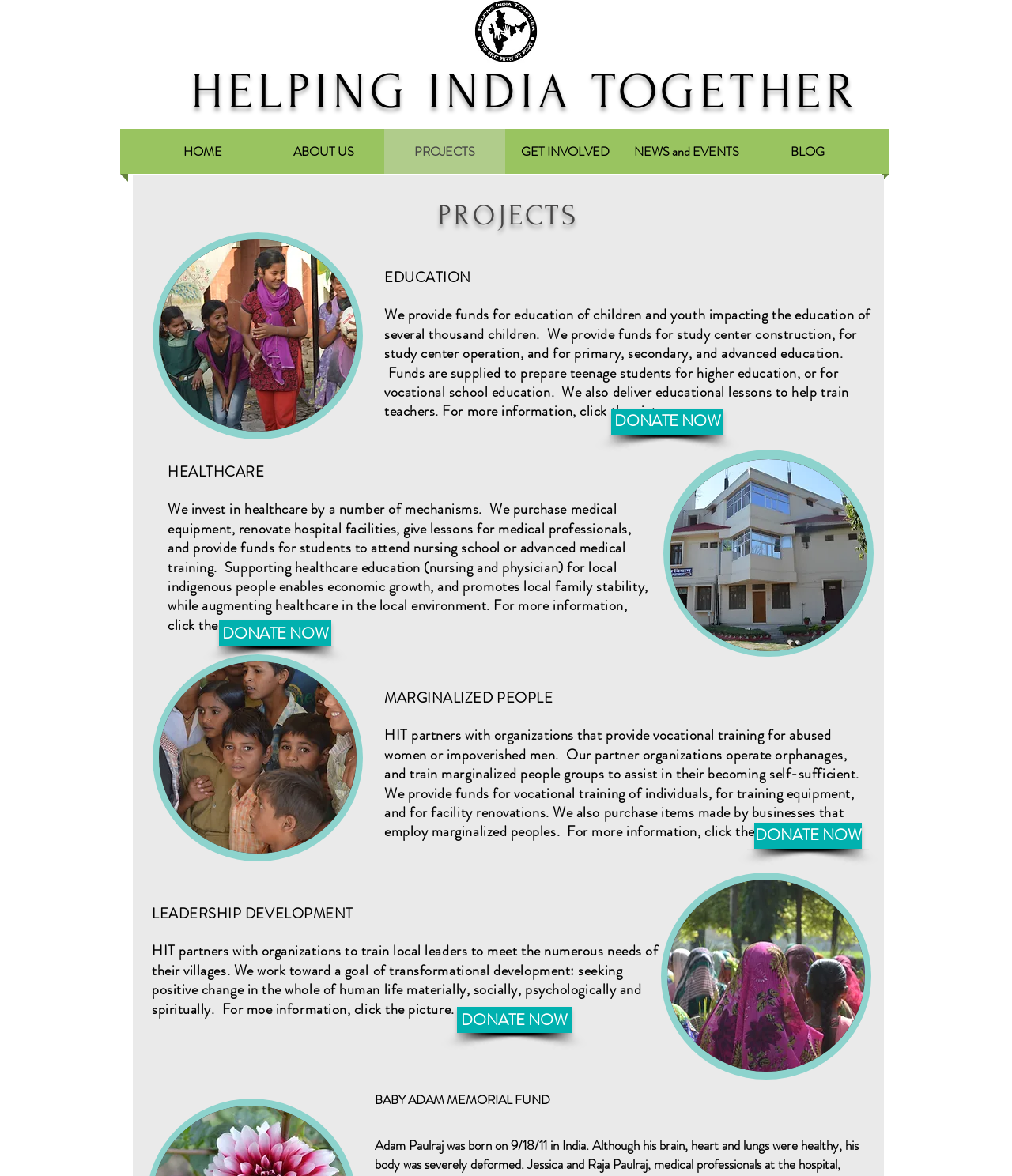Can you identify and provide the main heading of the webpage?

  HELPING INDIA TOGETHER